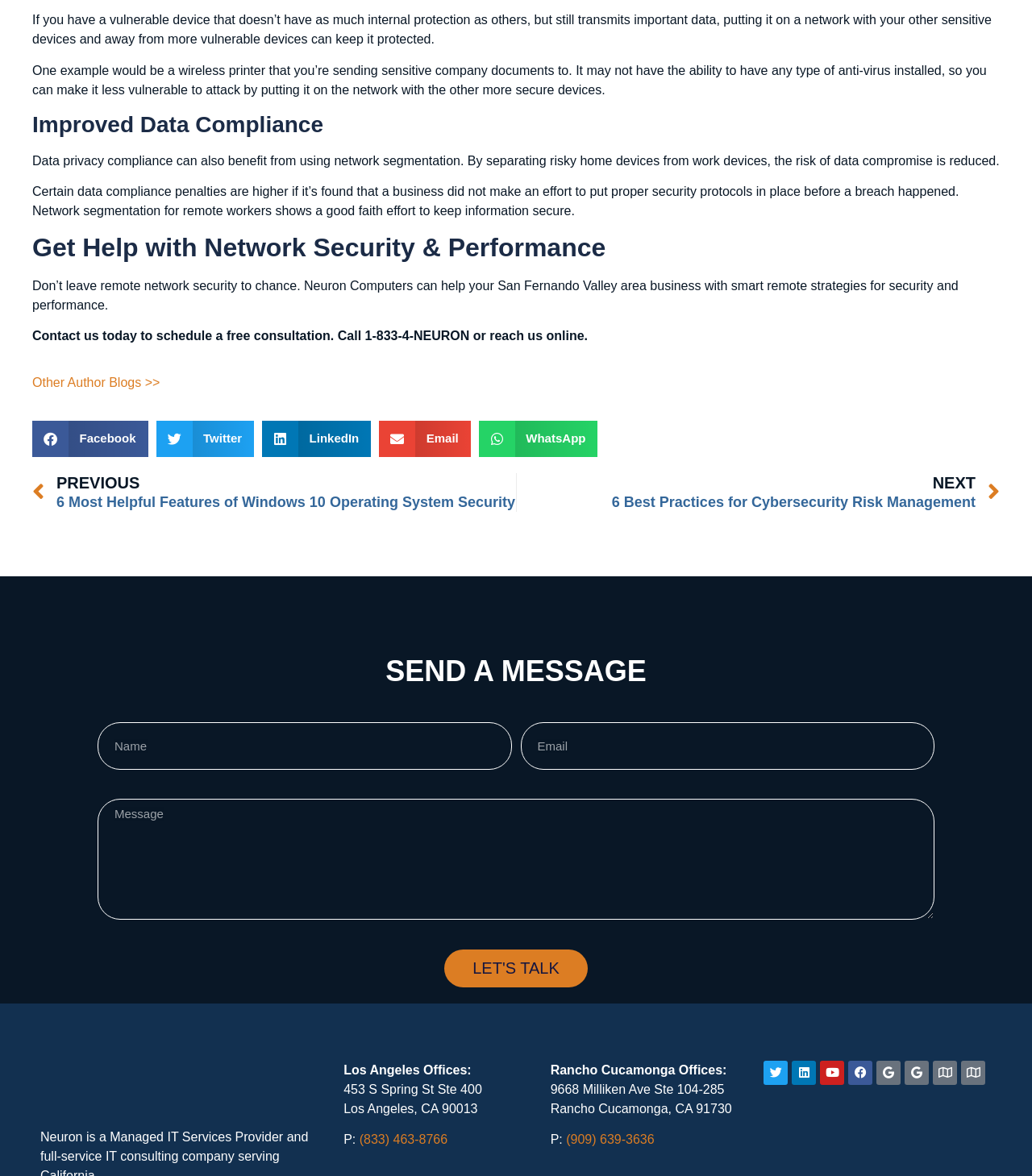Determine the bounding box coordinates for the HTML element described here: "Other Author Blogs >>".

[0.031, 0.32, 0.158, 0.331]